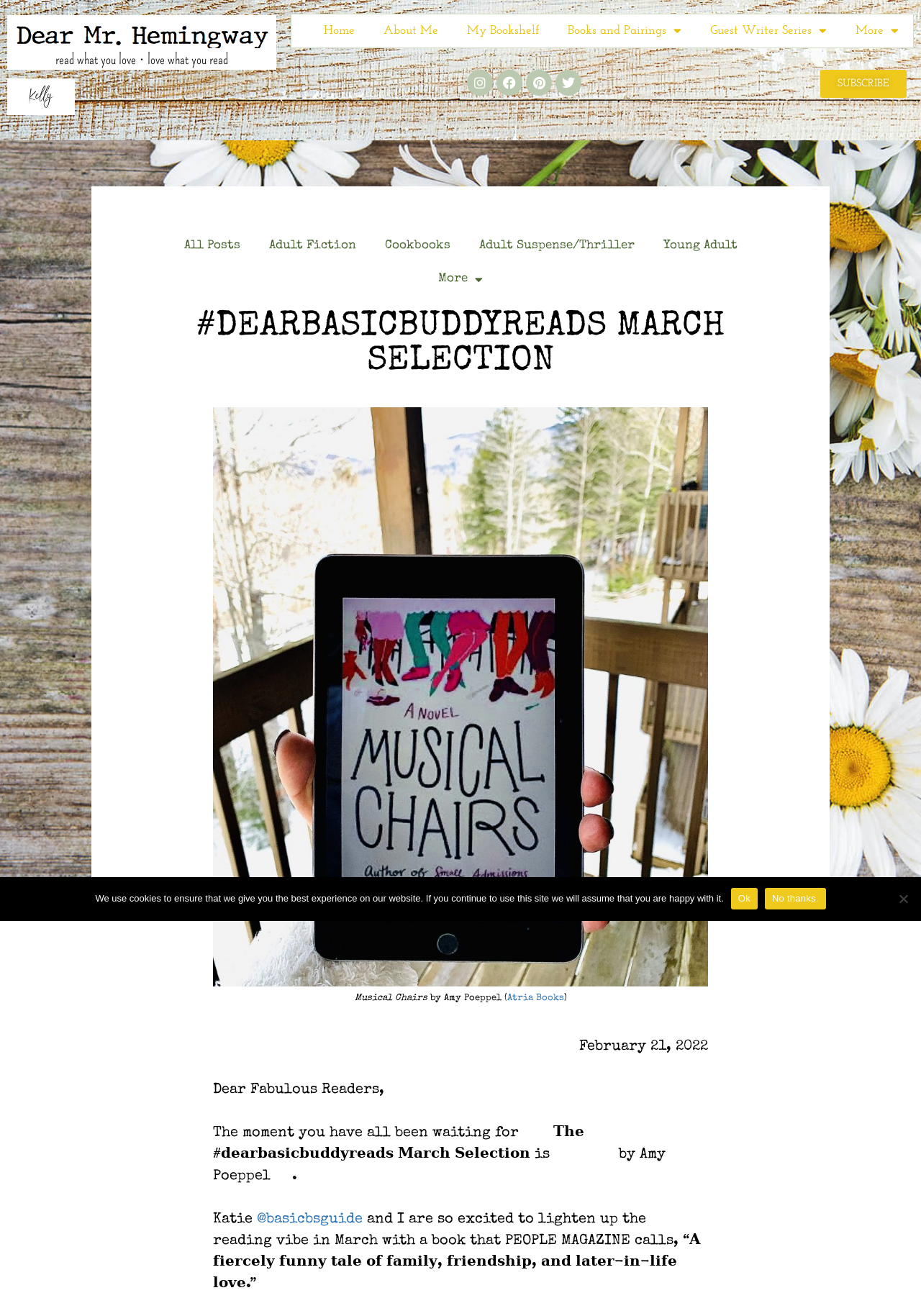What is the name of the author of the book?
Using the information from the image, answer the question thoroughly.

I found the answer by looking at the figure element with the caption 'Musical Chairs' by Amy Poeppel, which indicates that Amy Poeppel is the author of the book.